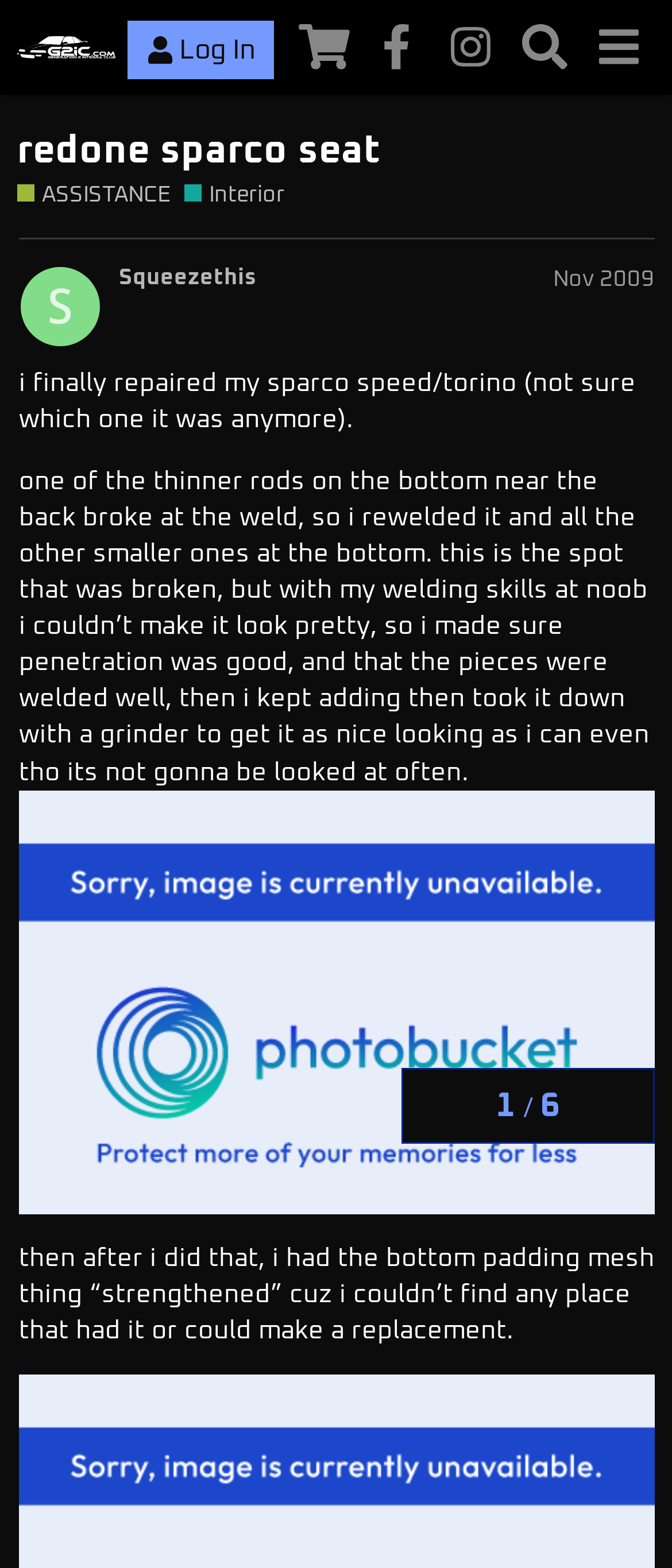Please identify the bounding box coordinates of where to click in order to follow the instruction: "Read the post by Squeezethis".

[0.177, 0.17, 0.382, 0.187]